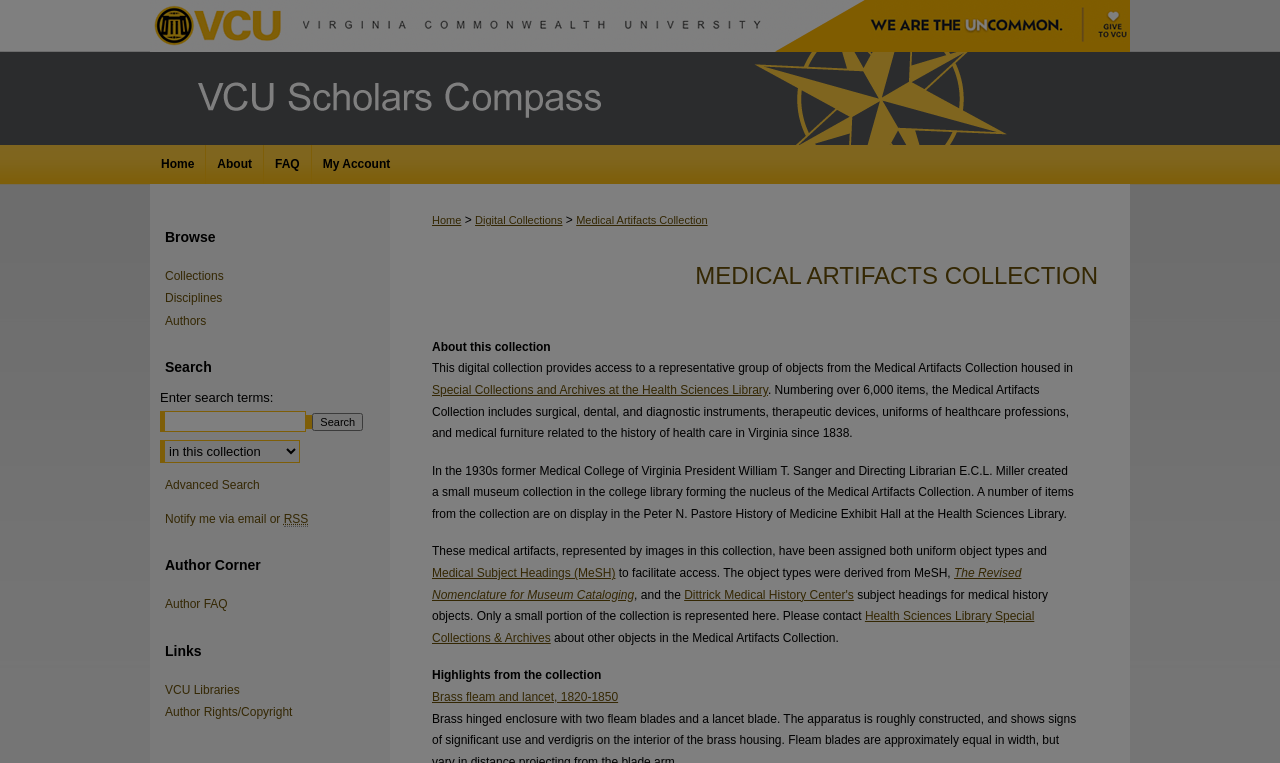Given the element description, predict the bounding box coordinates in the format (top-left x, top-left y, bottom-right x, bottom-right y). Make sure all values are between 0 and 1. Here is the element description: Unit Converter

None